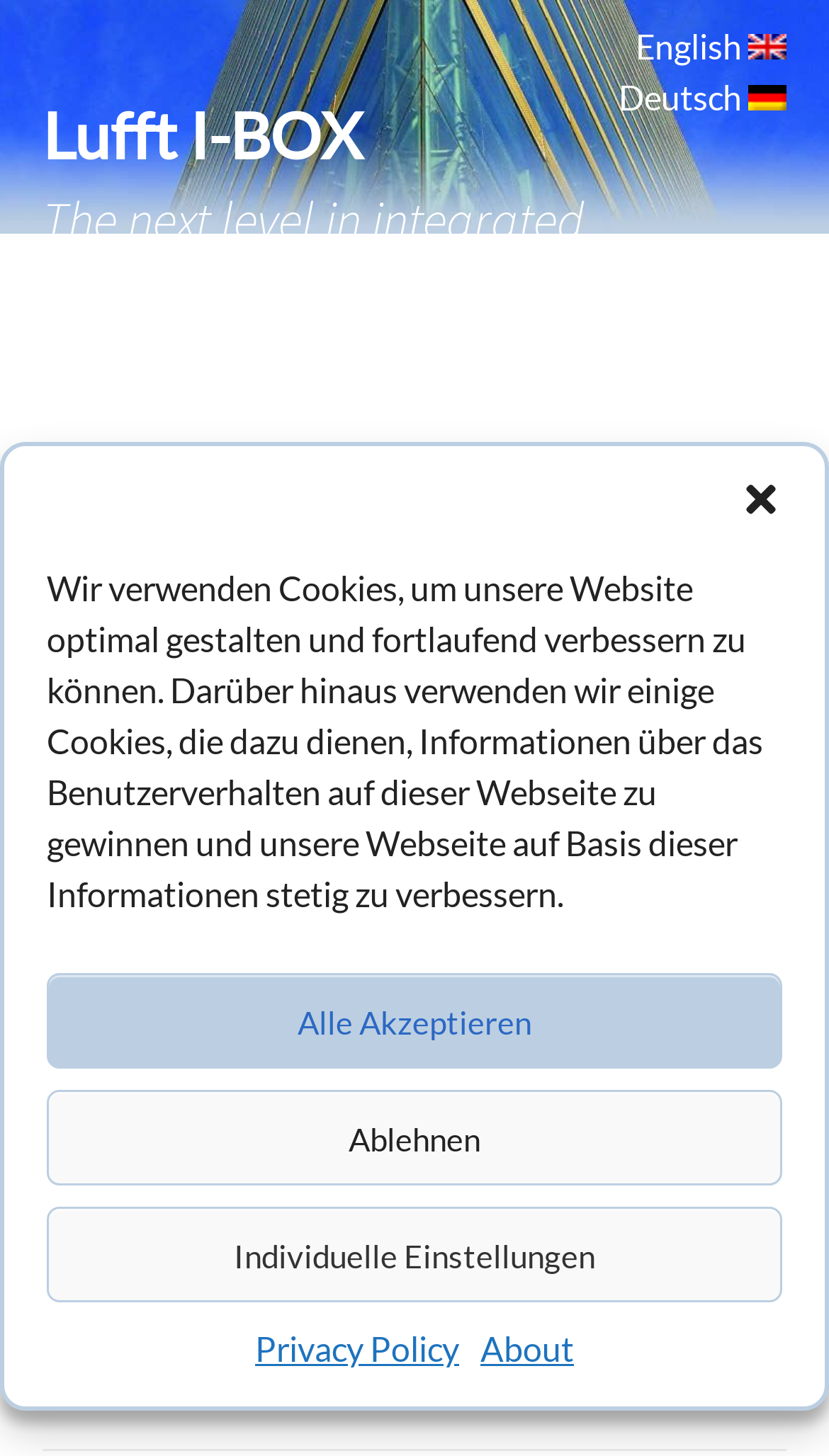Kindly provide the bounding box coordinates of the section you need to click on to fulfill the given instruction: "Read about Lufft I-BOX".

[0.051, 0.07, 0.949, 0.219]